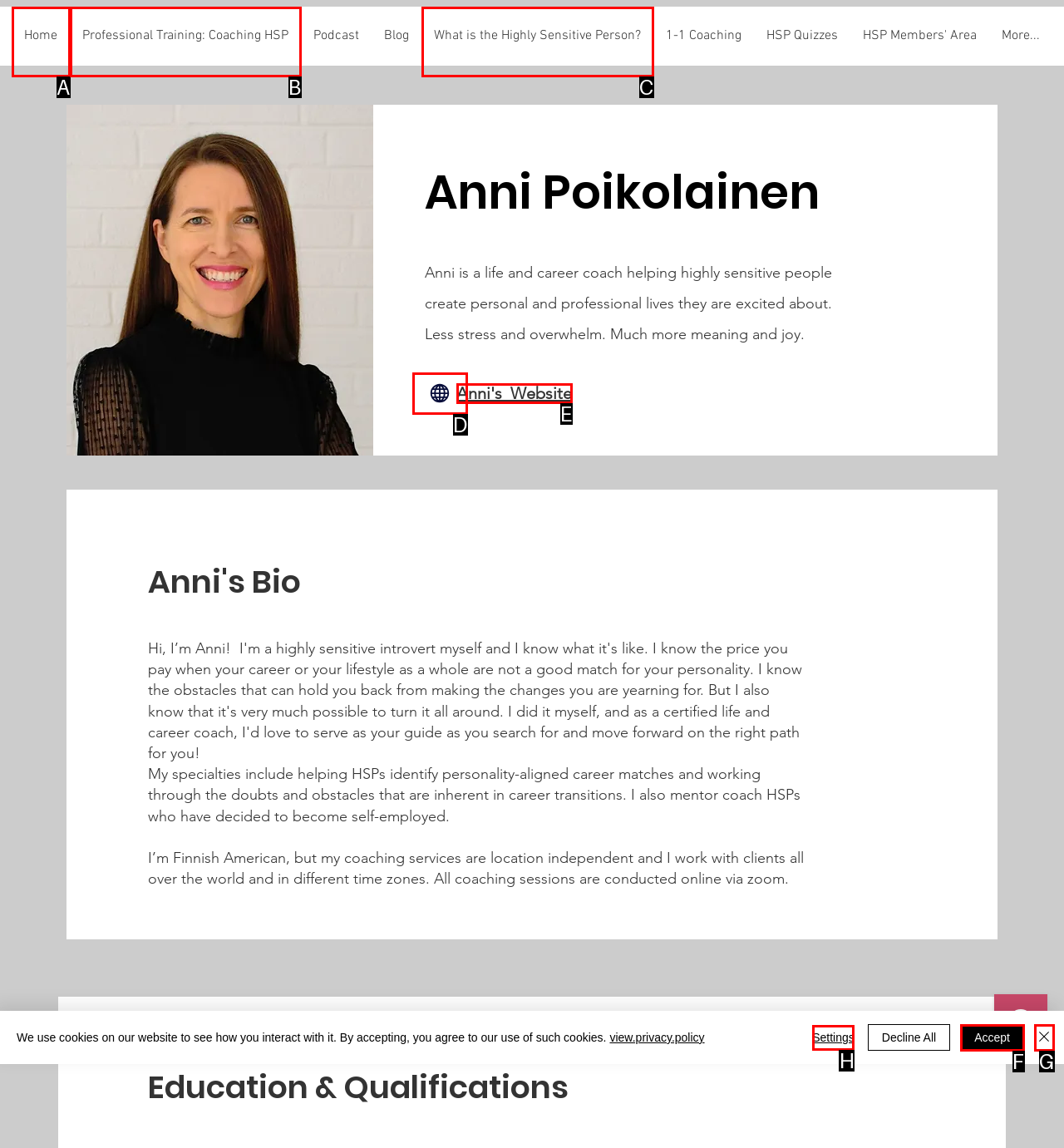Identify which HTML element aligns with the description: Subscribe
Answer using the letter of the correct choice from the options available.

None